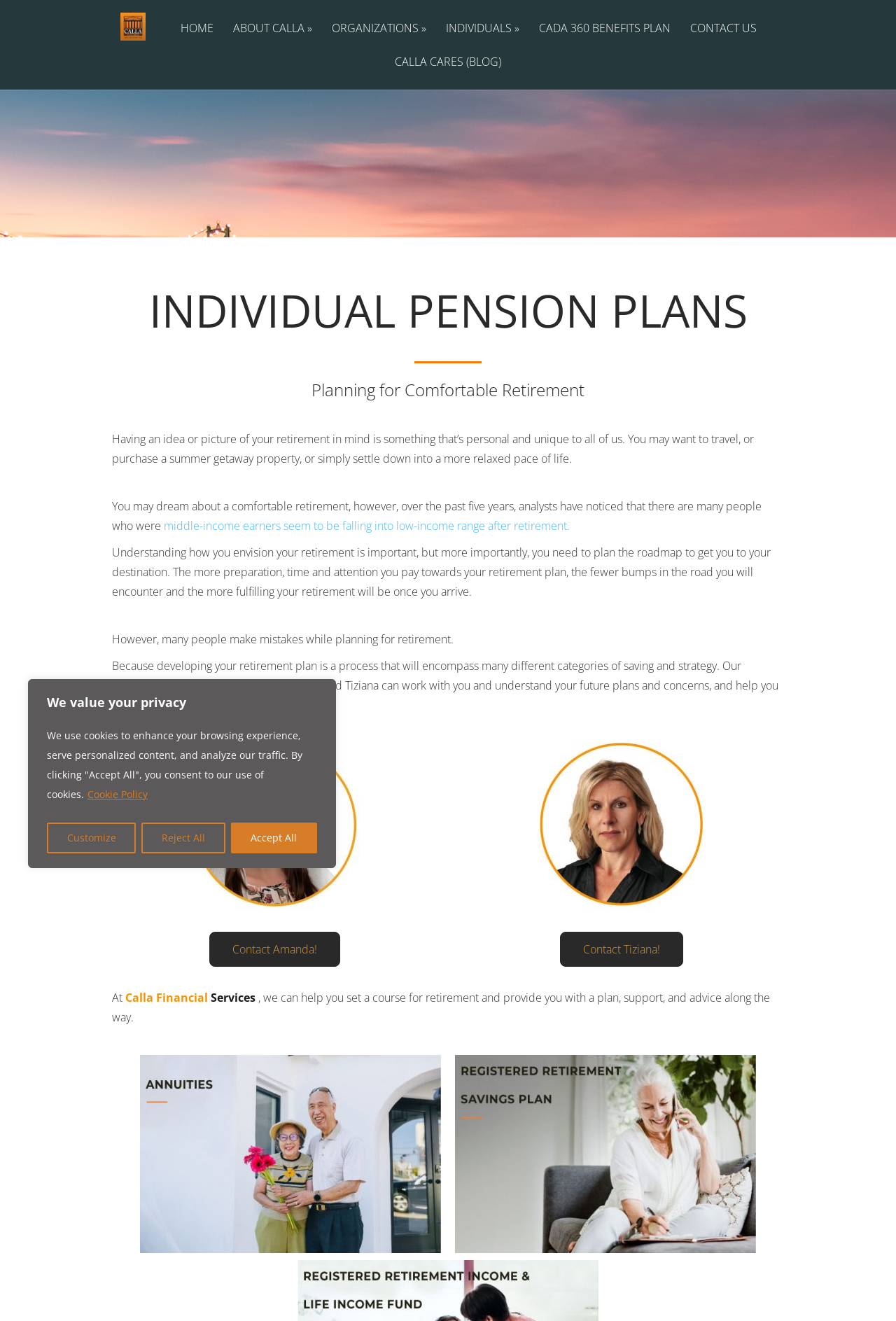Generate a detailed explanation of the webpage's features and information.

This webpage is about retirement options and planning, specifically from Calla Financial. At the top, there is a cookie policy notification with buttons to accept or reject cookies. Below this, there is a header section with a logo and links to different pages, including "HOME", "ABOUT CALLA", "ORGANIZATIONS", "INDIVIDUALS", "CADA 360 BENEFITS PLAN", "CONTACT US", and "CALLA CARES (BLOG)".

The main content of the page is divided into two sections. On the left, there is a heading "INDIVIDUAL PENSION PLANS" and a series of paragraphs discussing the importance of planning for retirement. The text explains that having a clear idea of one's retirement goals is crucial, but many people make mistakes while planning. It emphasizes the need for a well-thought-out plan to ensure a comfortable retirement.

On the right, there are two sections with images and links to contact two licensed financial advisors, Amanda and Tiziana. Each section has a photo of the advisor, their name, and a link to contact them. Below these sections, there is a paragraph explaining that Calla Financial can help individuals set a course for retirement and provide support and advice along the way.

At the bottom of the page, there are two social media links with icons. Overall, the page has a clean and organized layout, with clear headings and concise text, making it easy to navigate and understand the content.